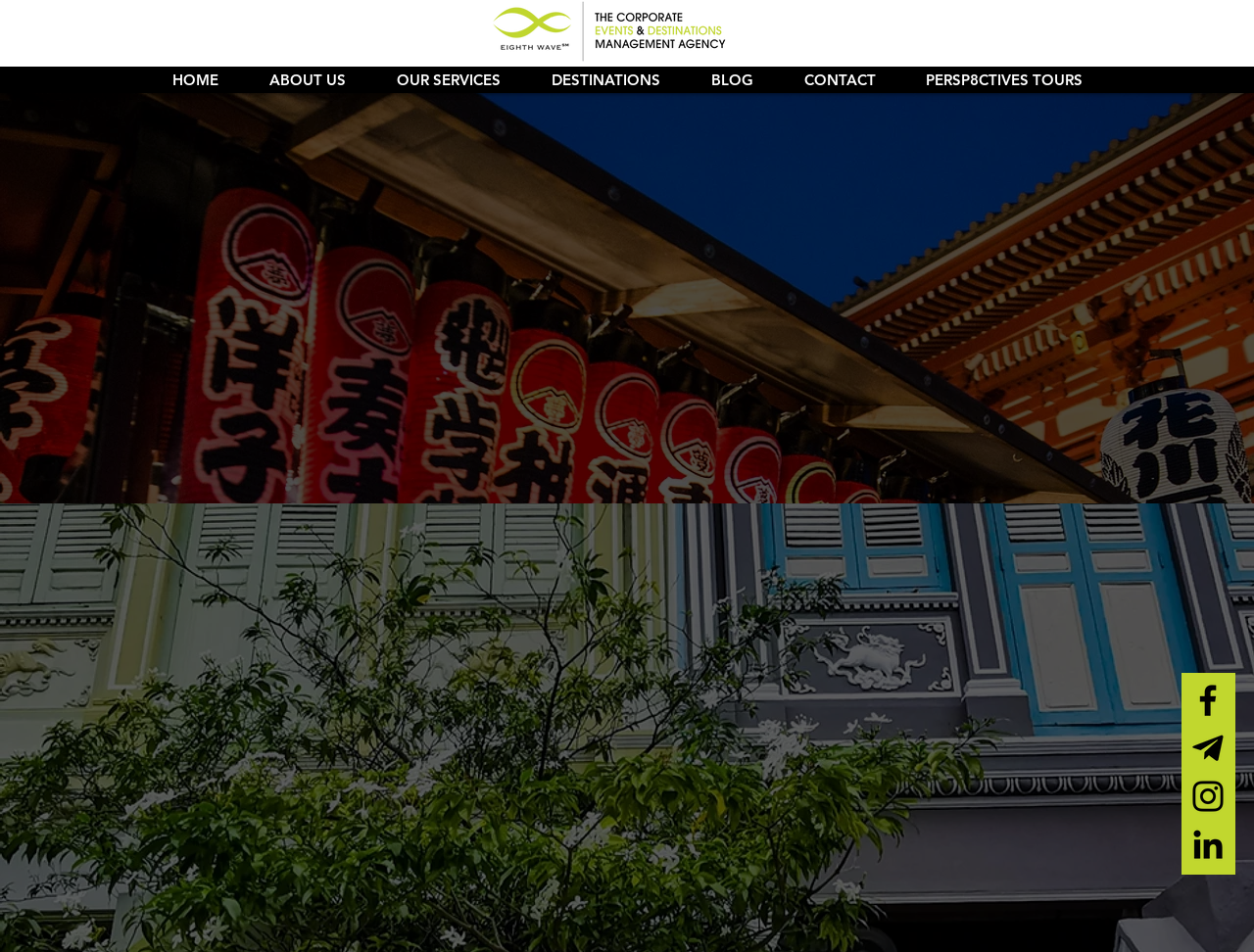What is the name of the company or organization?
Give a detailed and exhaustive answer to the question.

The answer can be found in the Root Element 'DESTINATIONS | 8th Wave' which suggests that 8th Wave is the name of the company or organization.